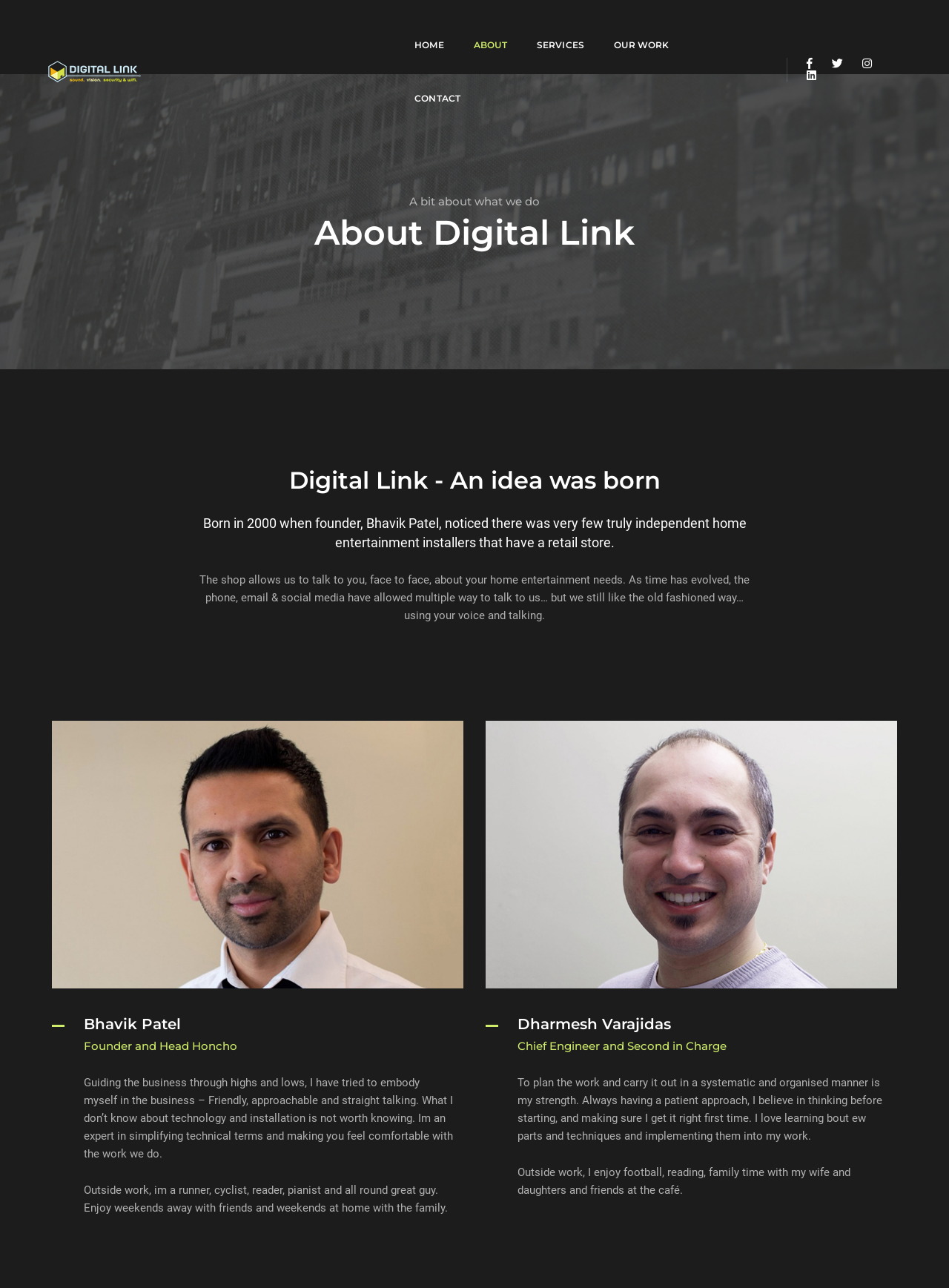Please locate the bounding box coordinates of the element's region that needs to be clicked to follow the instruction: "Click on HOME". The bounding box coordinates should be provided as four float numbers between 0 and 1, i.e., [left, top, right, bottom].

[0.424, 0.008, 0.455, 0.05]